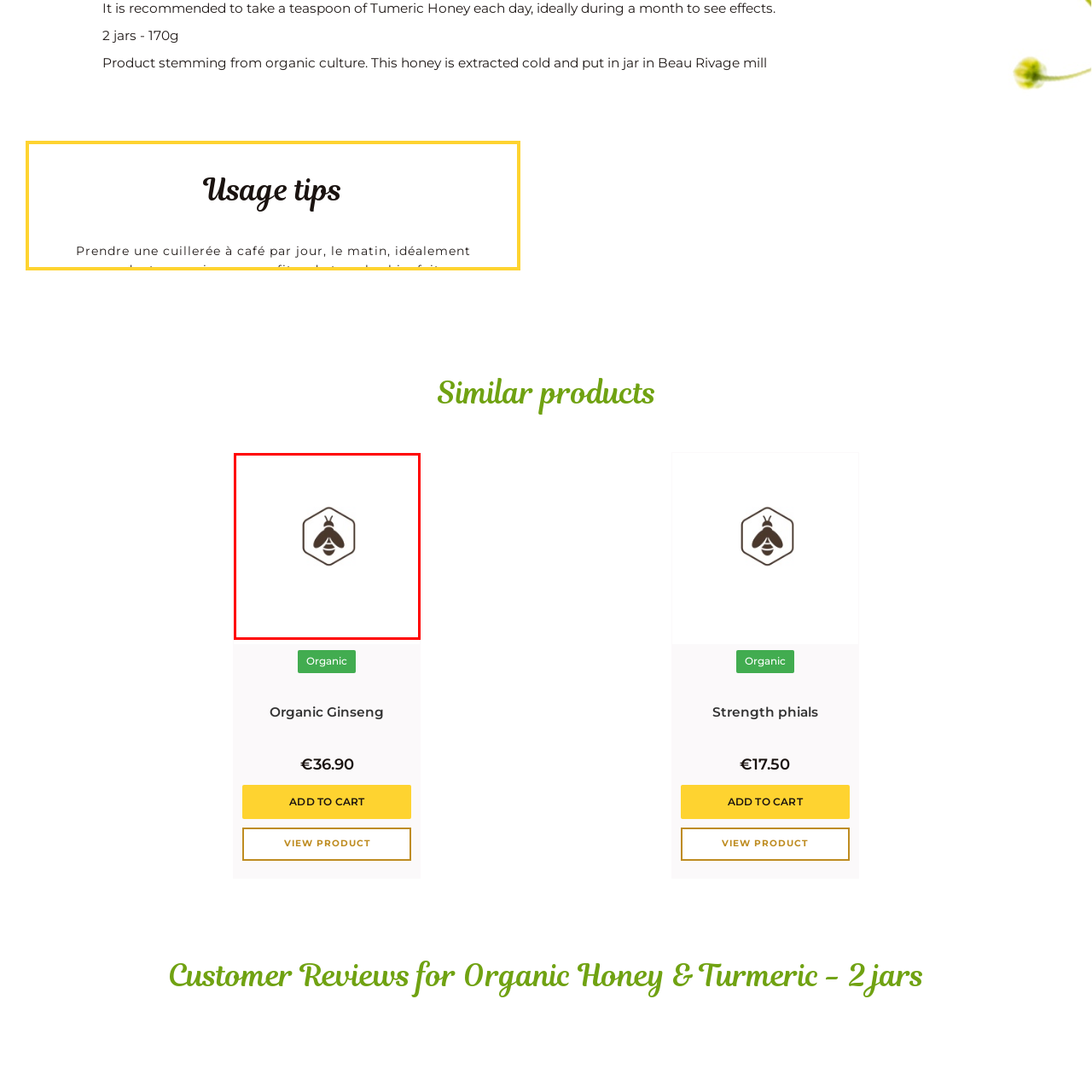Pay attention to the content inside the red bounding box and deliver a detailed answer to the following question based on the image's details: What is the color of the logo?

The caption describes the logo as being 'rendered in a rich brown color', which suggests that the logo has a warm, earthy tone.